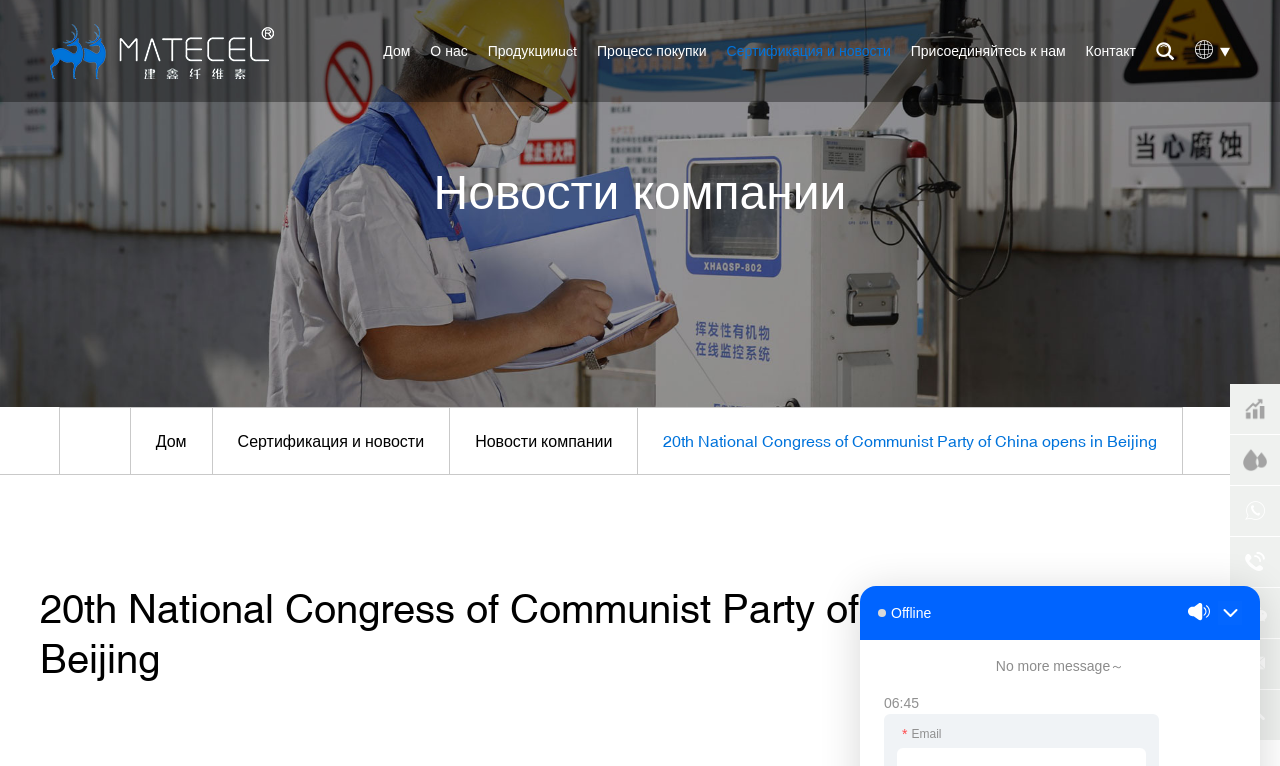What is the purpose of the links at the bottom-right corner?
Refer to the image and provide a concise answer in one word or phrase.

Social media links